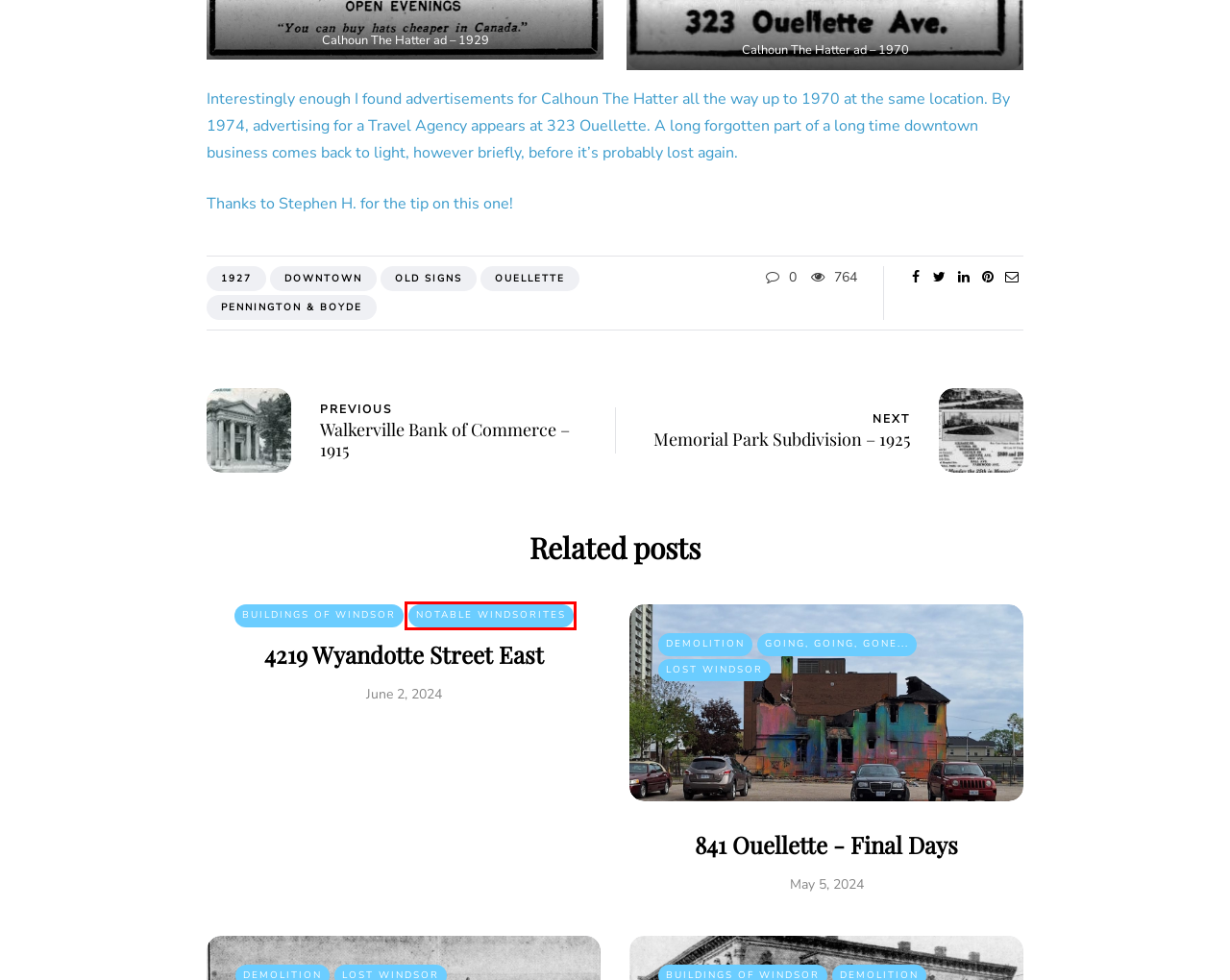Take a look at the provided webpage screenshot featuring a red bounding box around an element. Select the most appropriate webpage description for the page that loads after clicking on the element inside the red bounding box. Here are the candidates:
A. Pennington & Boyde – International Metropolis
B. 4219 Wyandotte Street East – International Metropolis
C. Demolition – International Metropolis
D. Memorial Park Subdivision – 1925 – International Metropolis
E. 841 Ouellette – Final Days – International Metropolis
F. Downtown – International Metropolis
G. Notable Windsorites – International Metropolis
H. Old Signs – International Metropolis

G